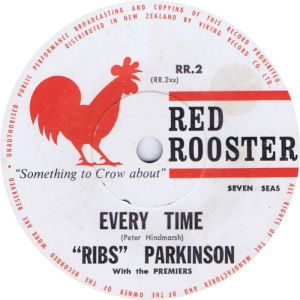What is the title of the single?
Please craft a detailed and exhaustive response to the question.

The title of the single is highlighted at the bottom section of the label, and it is 'EVERY TIME'.